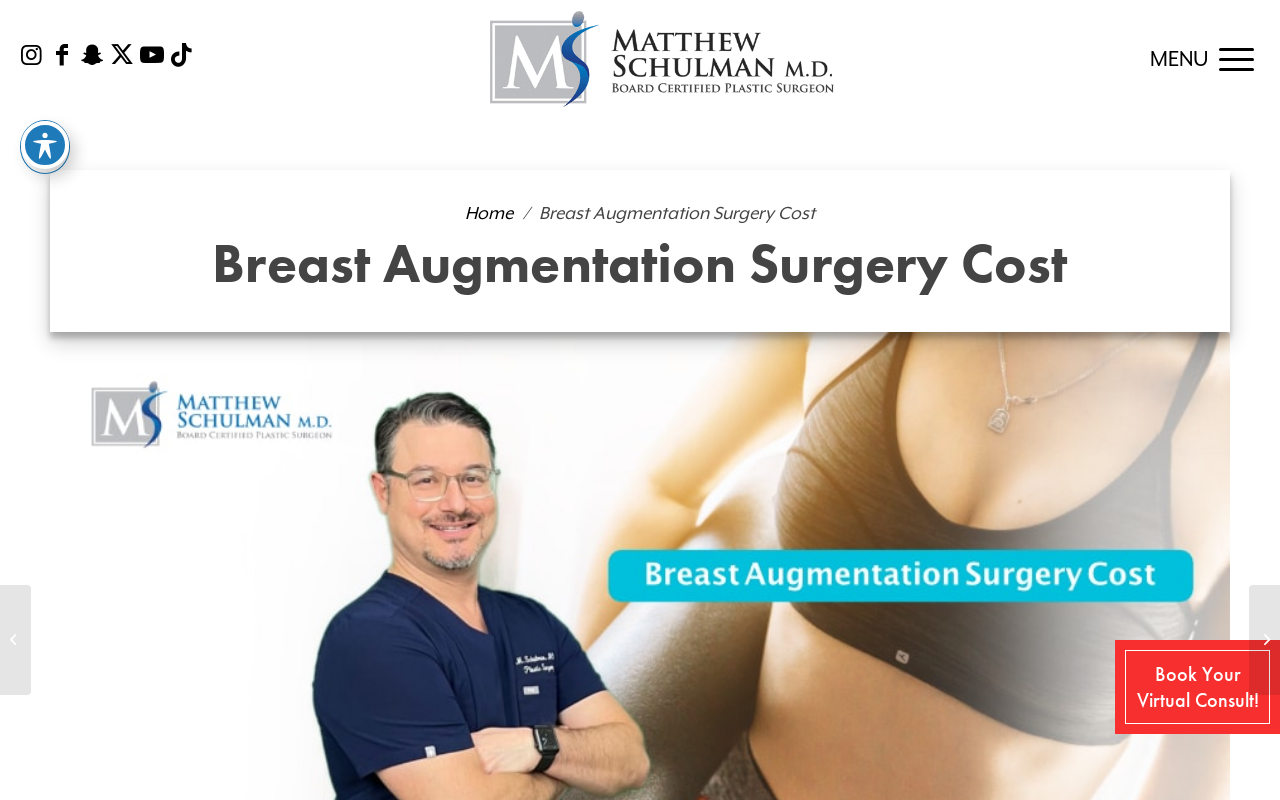What is the text of the heading on the webpage?
Refer to the image and answer the question using a single word or phrase.

Breast Augmentation Surgery Cost